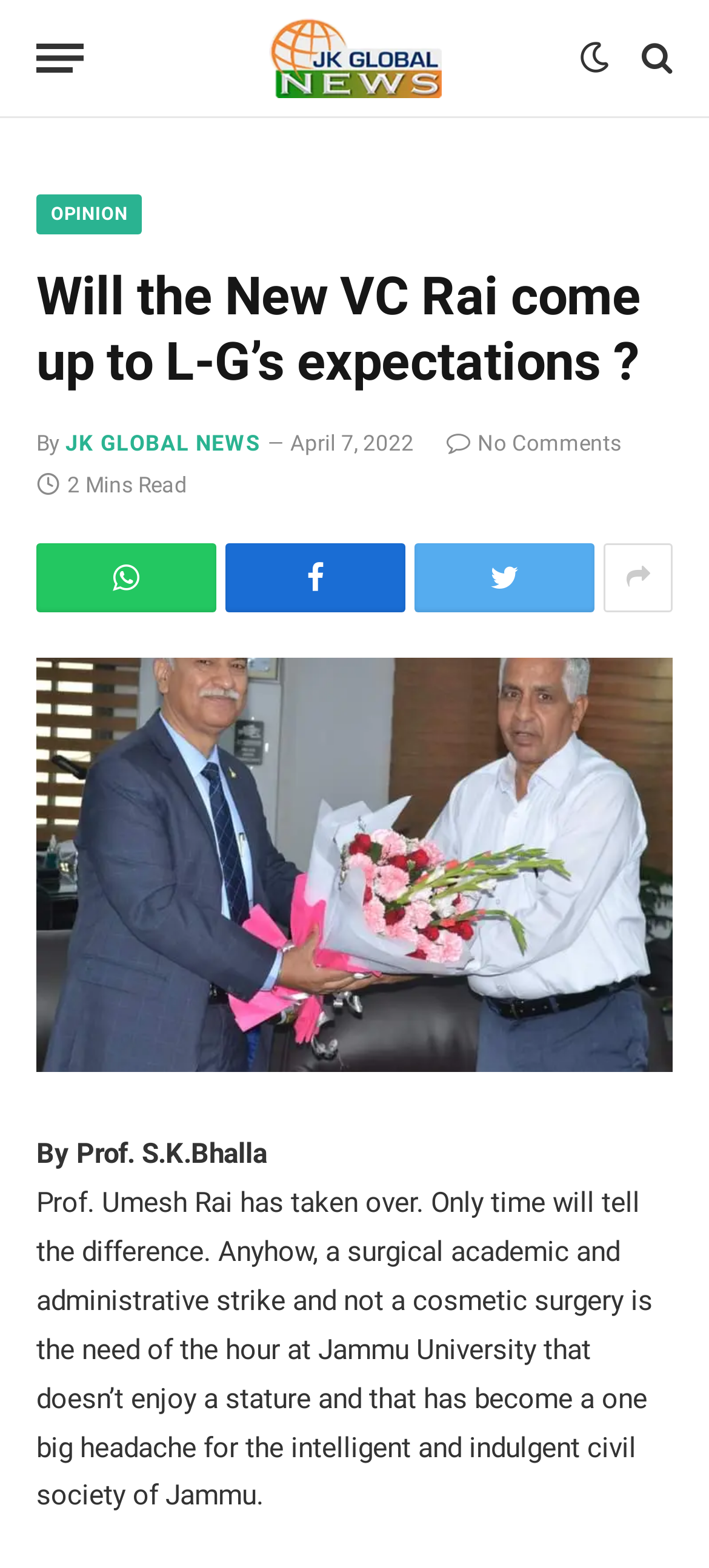Provide the bounding box coordinates of the HTML element this sentence describes: "Social Media: Firefly".

None